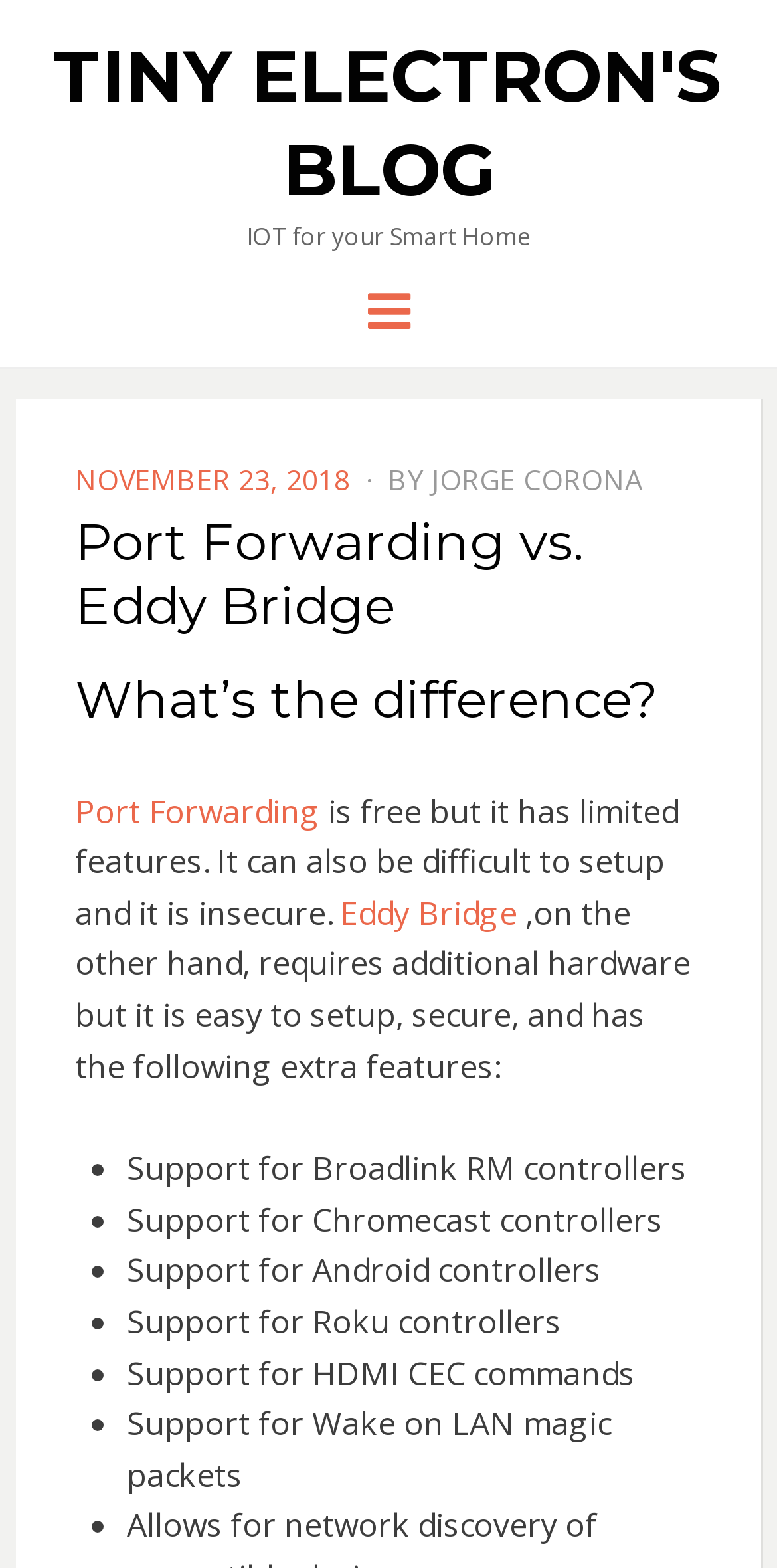Provide the bounding box coordinates for the UI element that is described by this text: "Port Forwarding". The coordinates should be in the form of four float numbers between 0 and 1: [left, top, right, bottom].

[0.096, 0.503, 0.412, 0.531]